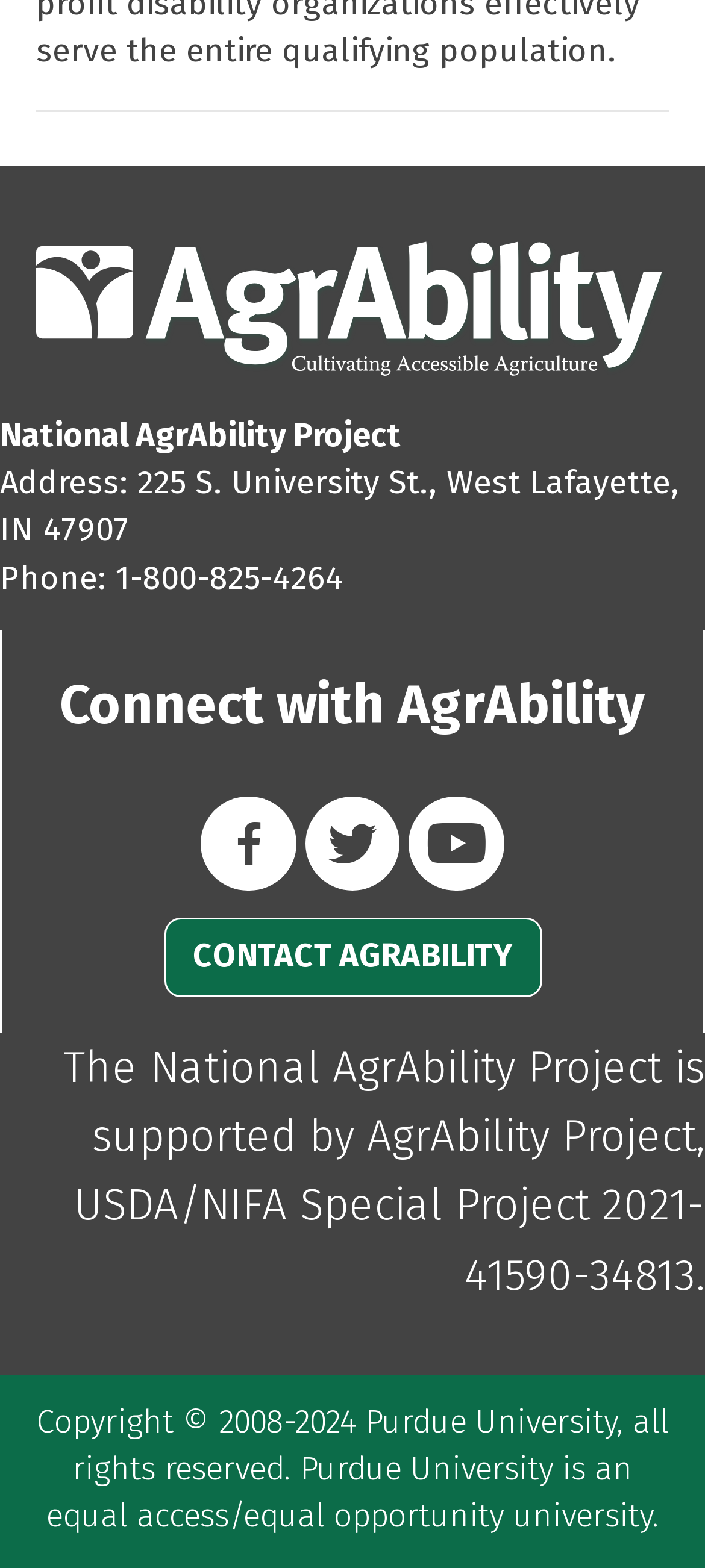Examine the image carefully and respond to the question with a detailed answer: 
What year does the copyright of Purdue University start?

The copyright information is found in the static text element at the bottom of the webpage, which says 'Copyright © 2008-2024 Purdue University, all rights reserved'.